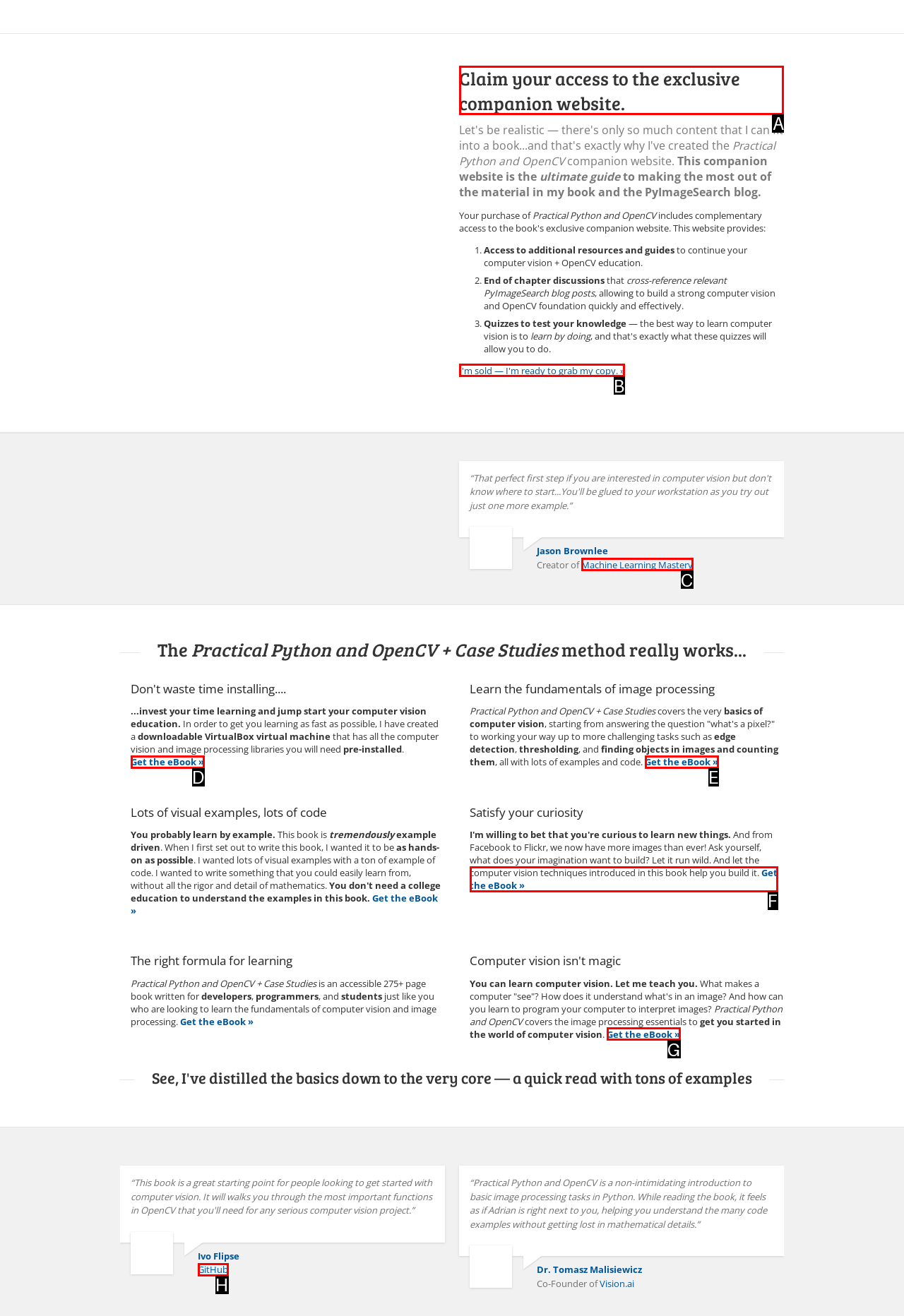Determine the correct UI element to click for this instruction: Claim access to the exclusive companion website. Respond with the letter of the chosen element.

A